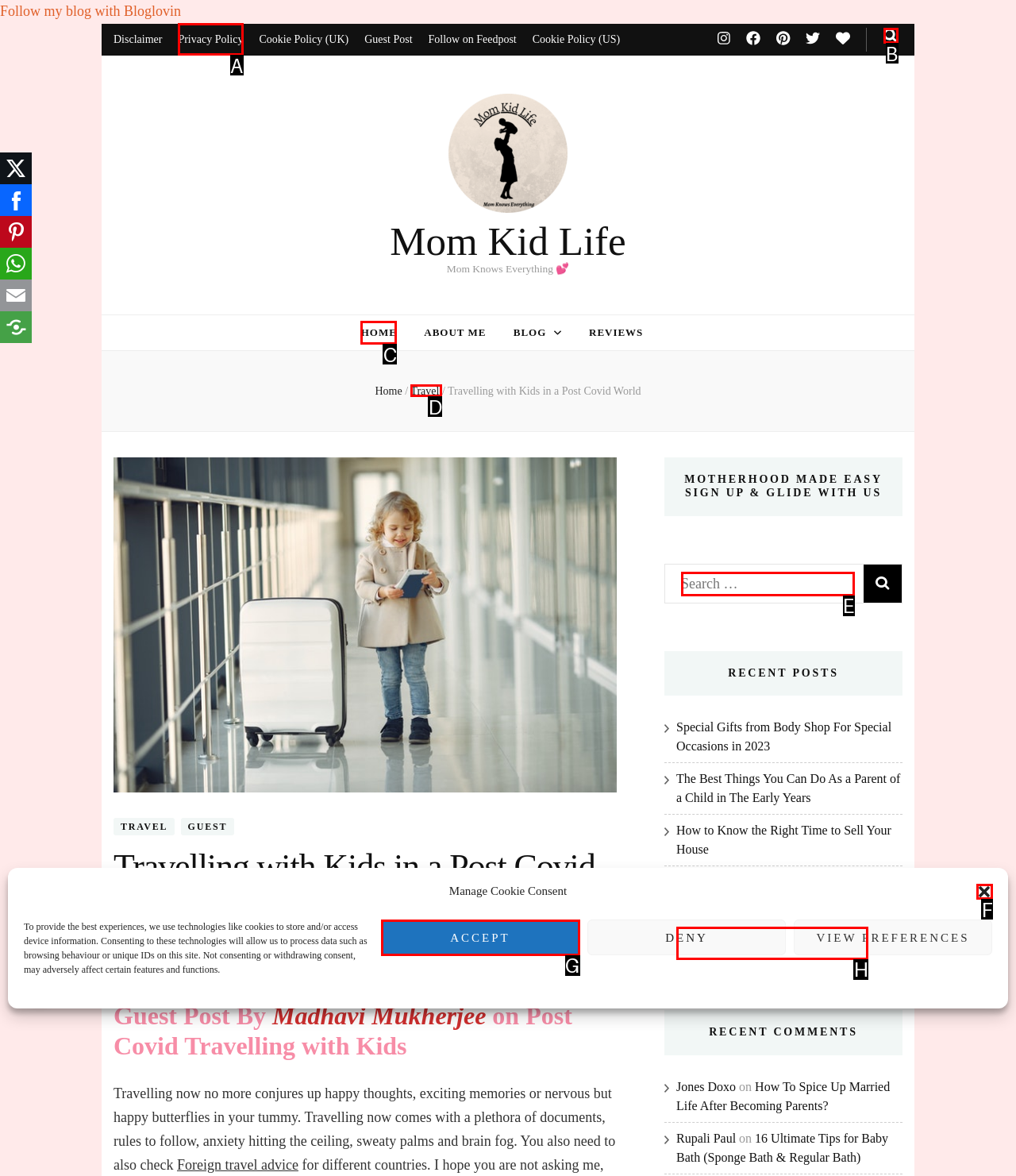Please indicate which HTML element should be clicked to fulfill the following task: Click the 'Close dialogue' button. Provide the letter of the selected option.

F